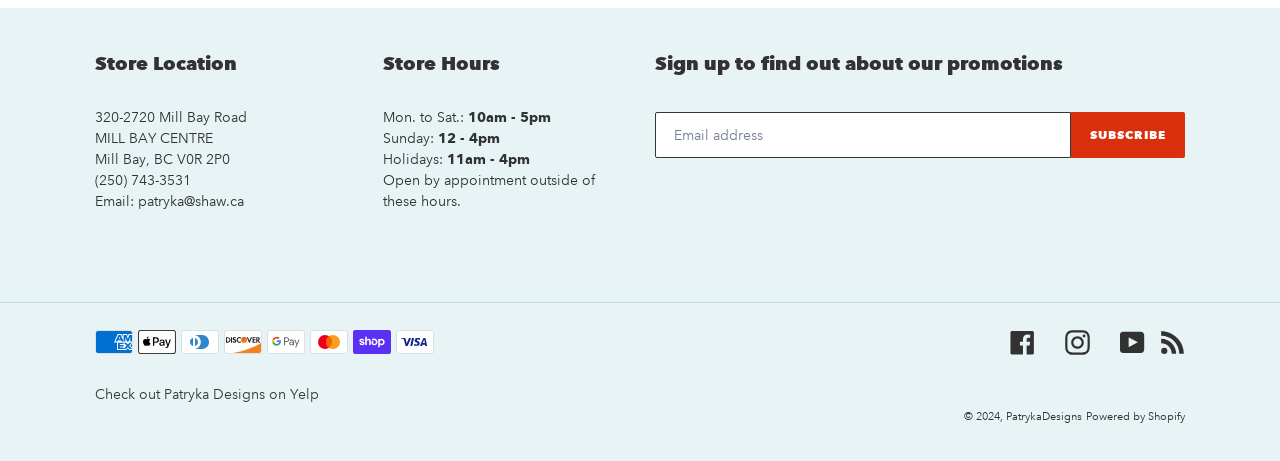How can I contact the store?
Provide a thorough and detailed answer to the question.

I found the contact information by looking at the StaticText elements with the content '(250) 743-3531' and 'Email: patryka@shaw.ca', which provide the phone number and email address to contact the store.